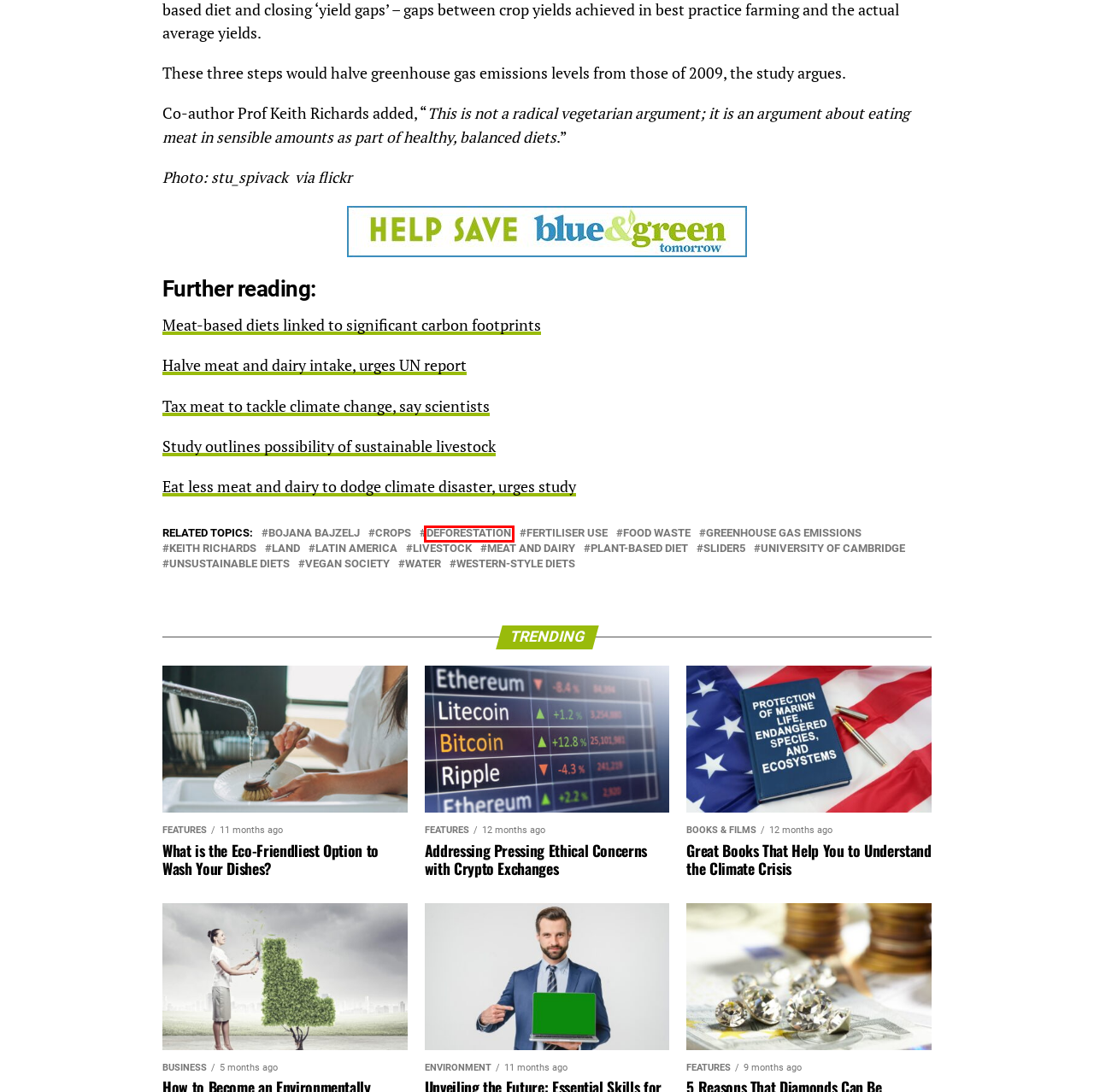Look at the screenshot of the webpage and find the element within the red bounding box. Choose the webpage description that best fits the new webpage that will appear after clicking the element. Here are the candidates:
A. Western-style diets - Blue and Green Tomorrow
B. Latin America - Blue and Green Tomorrow
C. Meat and dairy - Blue and Green Tomorrow
D. crops - Blue and Green Tomorrow
E. slider5 - Blue and Green Tomorrow
F. Food waste - Blue and Green Tomorrow
G. deforestation - Blue and Green Tomorrow
H. livestock - Blue and Green Tomorrow

G